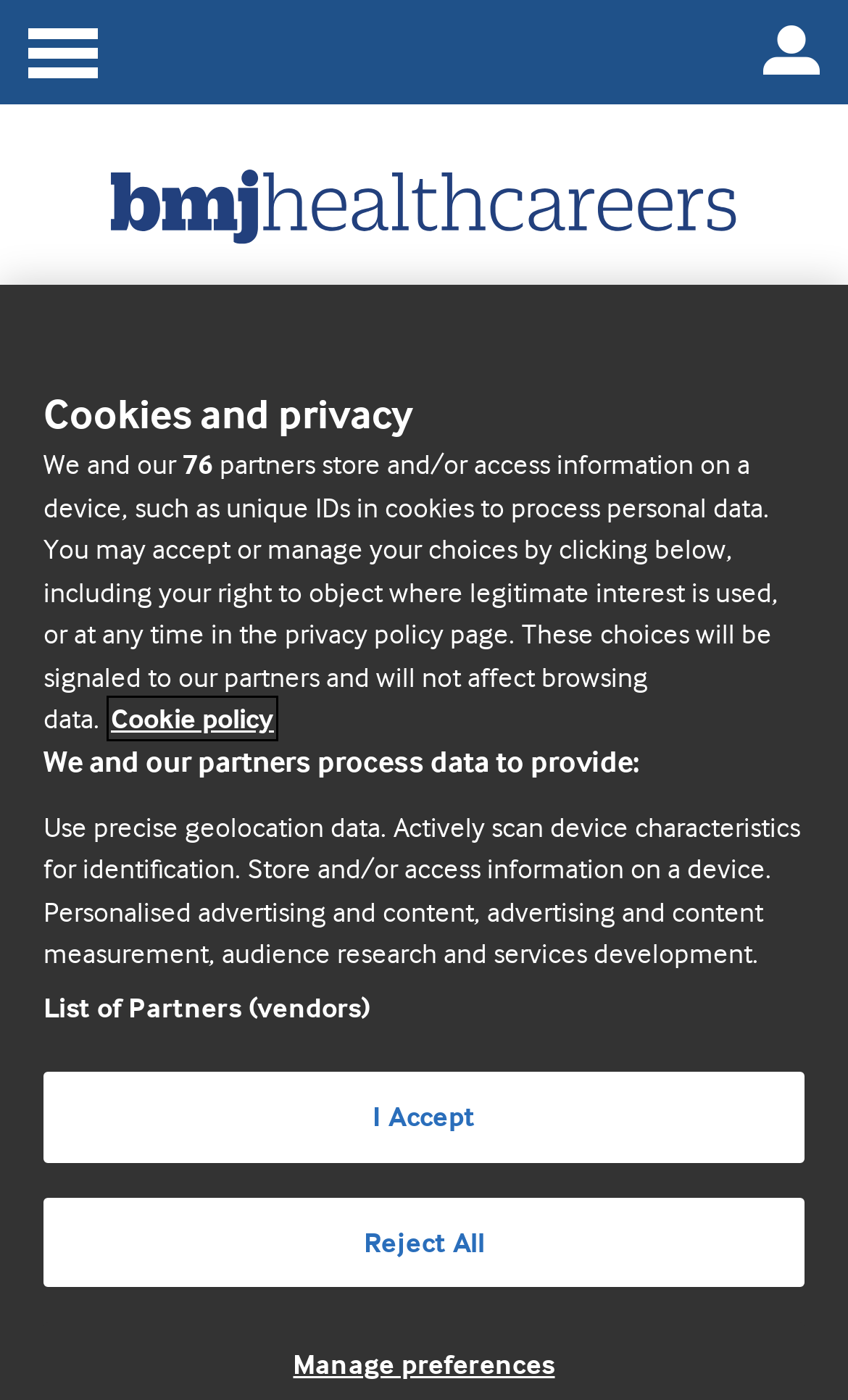What is the job title of the job posting?
Please provide a single word or phrase as the answer based on the screenshot.

Senior Physiotherapist